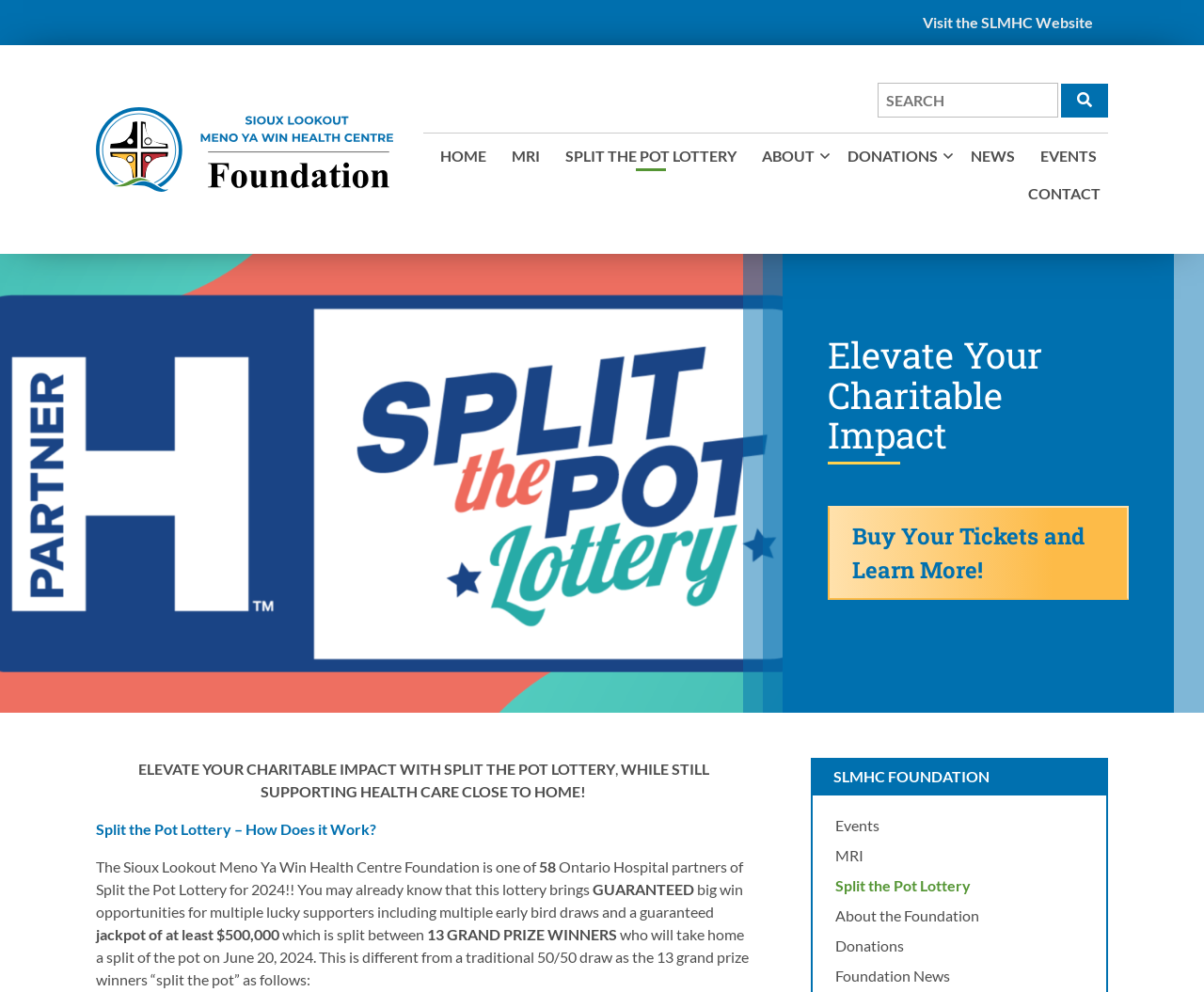How many Ontario hospital partners are there for Split the Pot Lottery in 2024?
Please answer the question with as much detail and depth as you can.

I found the answer by reading the text 'The Sioux Lookout Meno Ya Win Health Centre Foundation is one of 58 Ontario Hospital partners of Split the Pot Lottery for 2024!!' which explicitly states the number of partners.